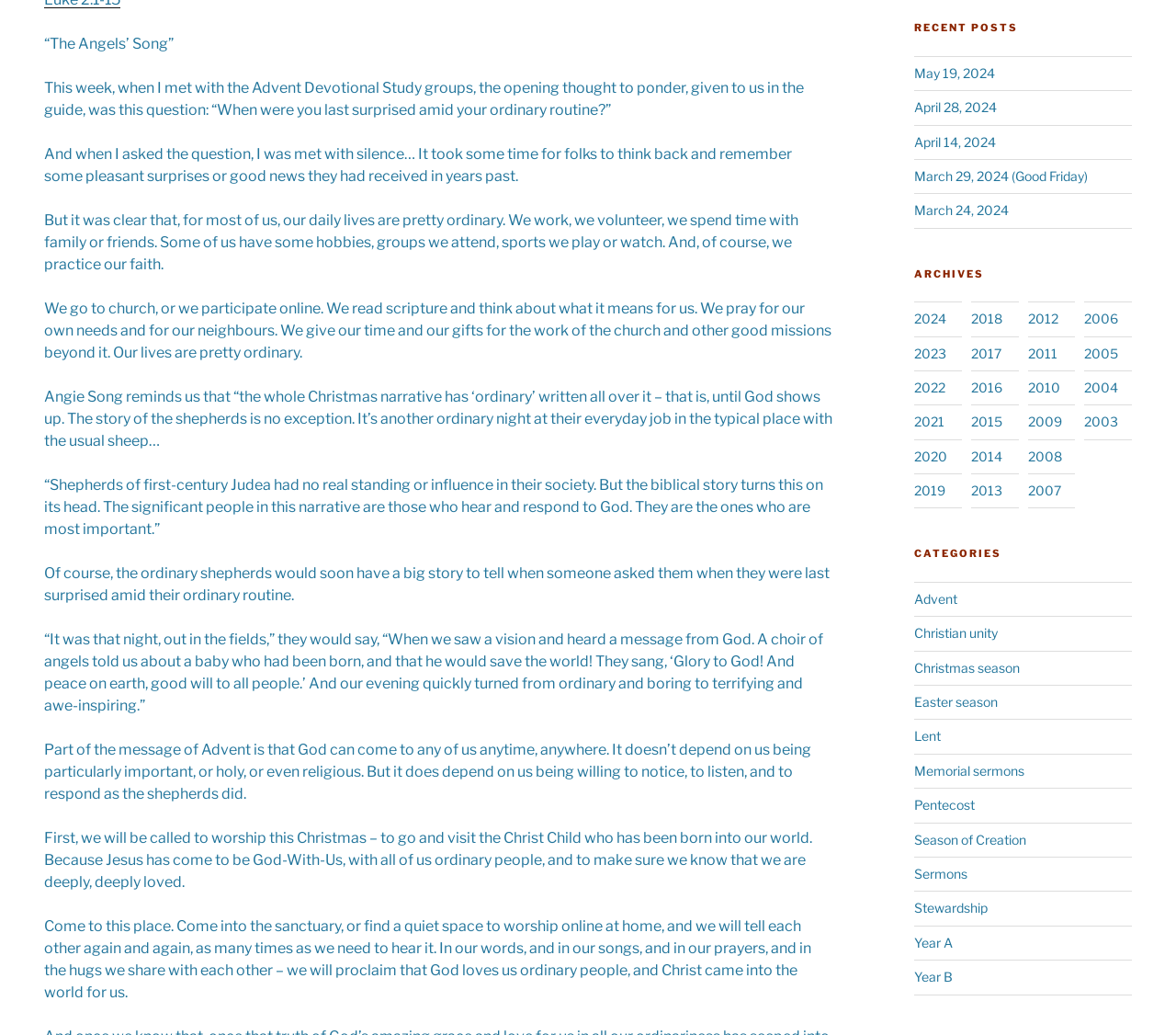Identify the coordinates of the bounding box for the element described below: "March 29, 2024 (Good Friday)". Return the coordinates as four float numbers between 0 and 1: [left, top, right, bottom].

[0.778, 0.162, 0.925, 0.178]